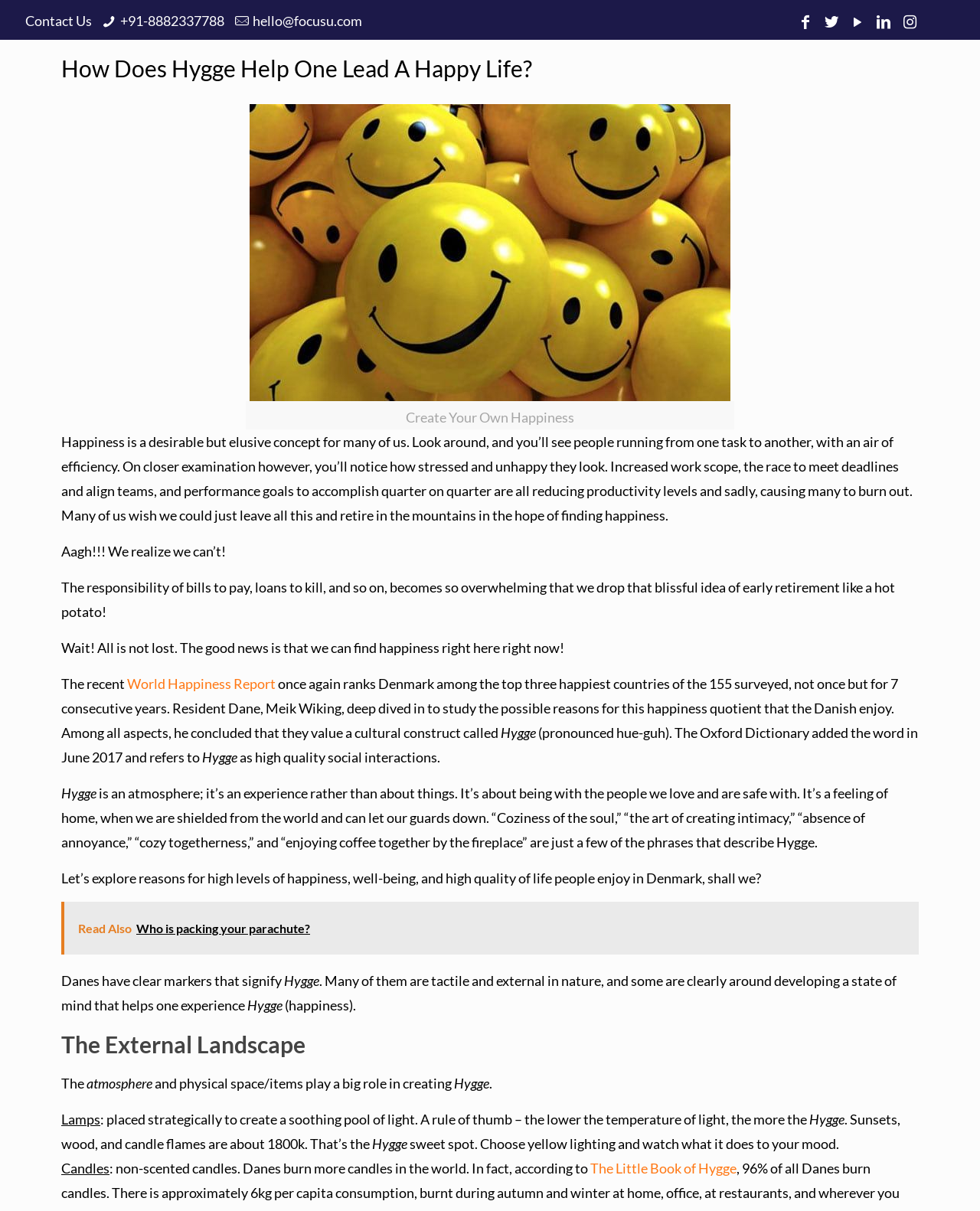Provide an in-depth caption for the contents of the webpage.

This webpage is about the concept of Hygge and its relation to happiness. At the top, there is a navigation section with links to "Contact Us", phone numbers, and email addresses, as well as social media icons. Below this, there is a heading that reads "How Does Hygge Help One Lead A Happy Life?".

The main content of the page is divided into sections. The first section starts with a paragraph discussing the elusiveness of happiness and how people often prioritize efficiency over happiness. This is followed by a series of paragraphs that introduce the concept of Hygge, a cultural construct from Denmark that values high-quality social interactions and coziness.

There is an image on the page, but its content is not described. Below the image, there are several paragraphs that discuss the concept of Hygge in more detail, including its pronunciation, definition, and how it is experienced. The text also mentions the World Happiness Report and how Denmark consistently ranks as one of the happiest countries.

The next section is headed "The External Landscape" and discusses how atmosphere and physical space play a role in creating Hygge. This section mentions the importance of lighting, specifically the use of lamps and candles, in creating a cozy atmosphere.

Throughout the page, there are several links to other articles and resources, including "Read Also: Who is packing your parachute?" and "The Little Book of Hygge". The text is written in a conversational tone and includes rhetorical questions, making it feel more like a blog post than a formal article.